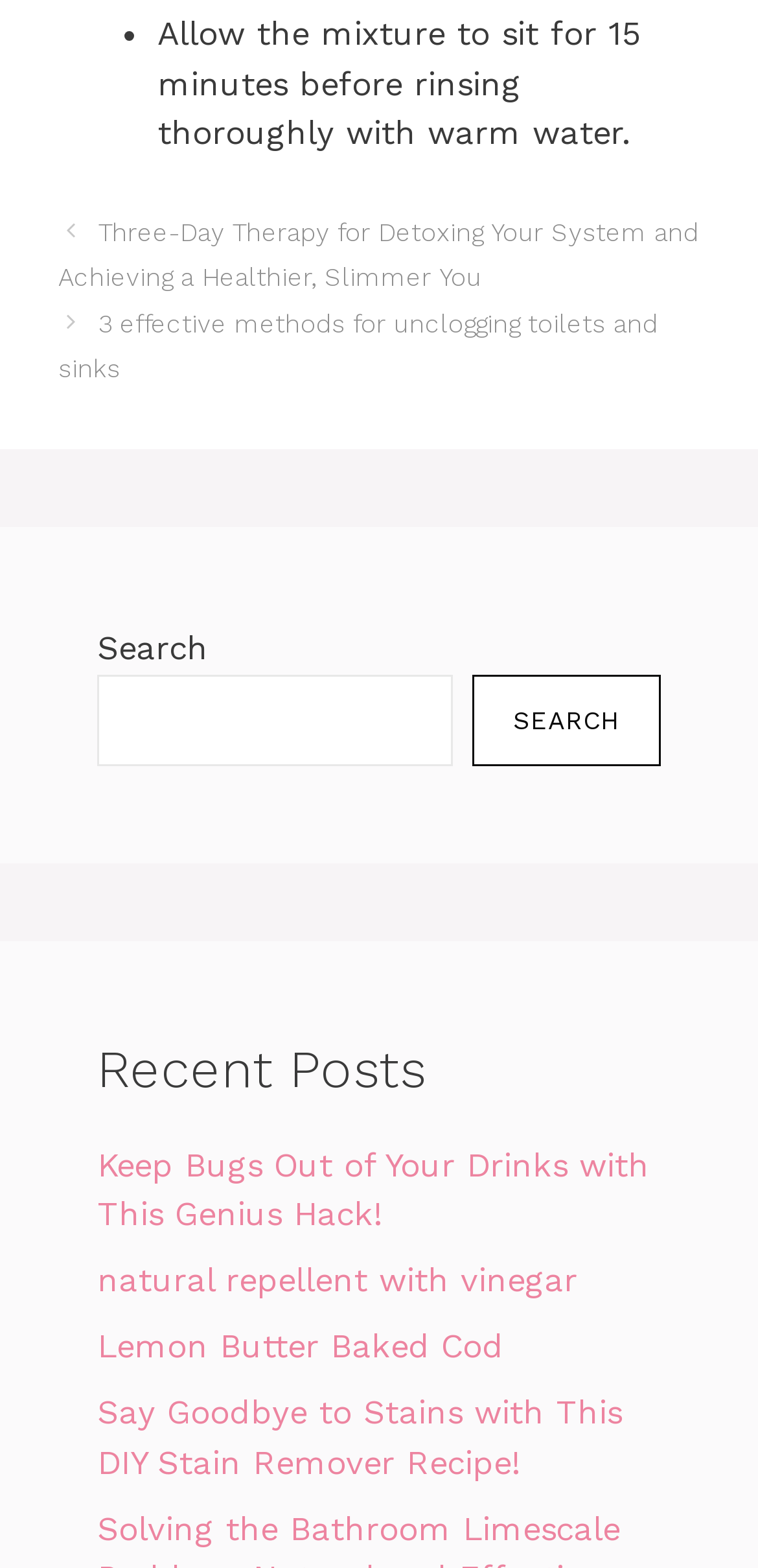What is the purpose of the search box?
Based on the screenshot, answer the question with a single word or phrase.

To search the website